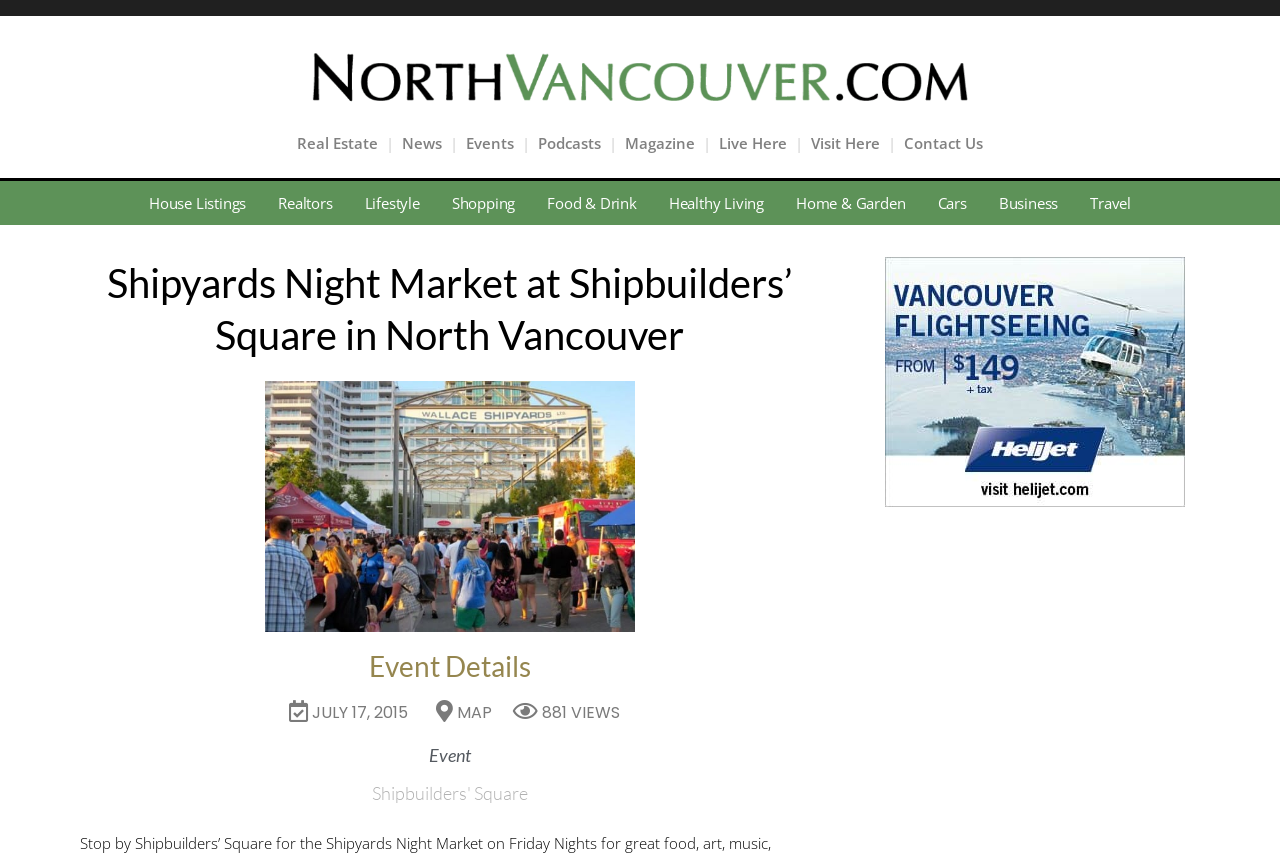Respond with a single word or phrase:
What is the name of the event?

Shipyards Night Market